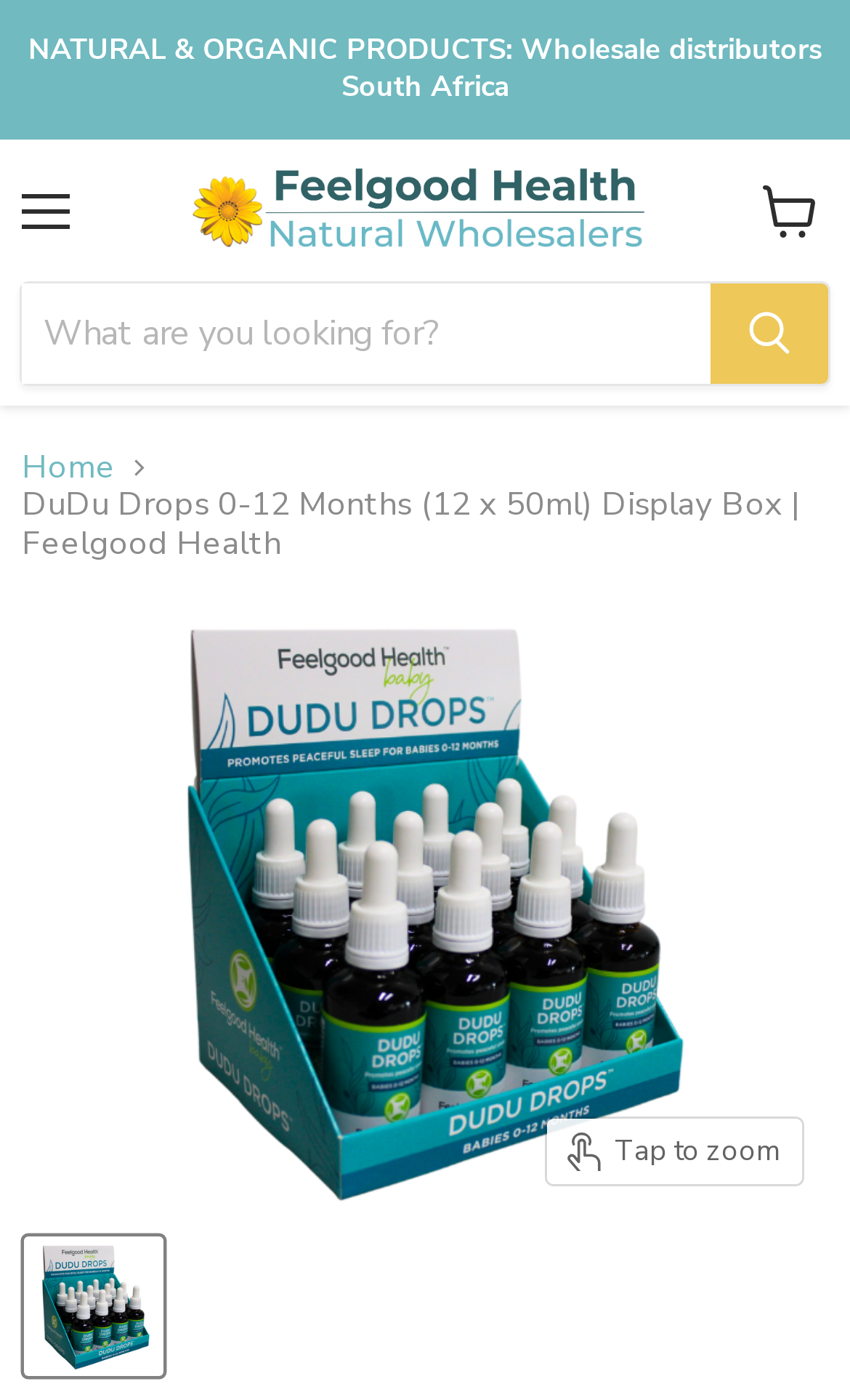What is the purpose of the 'View cart' link?
Based on the image, answer the question with as much detail as possible.

The 'View cart' link is located at the top of the webpage, and it is likely that it allows users to view the contents of their shopping cart, such as the products they have added to it.